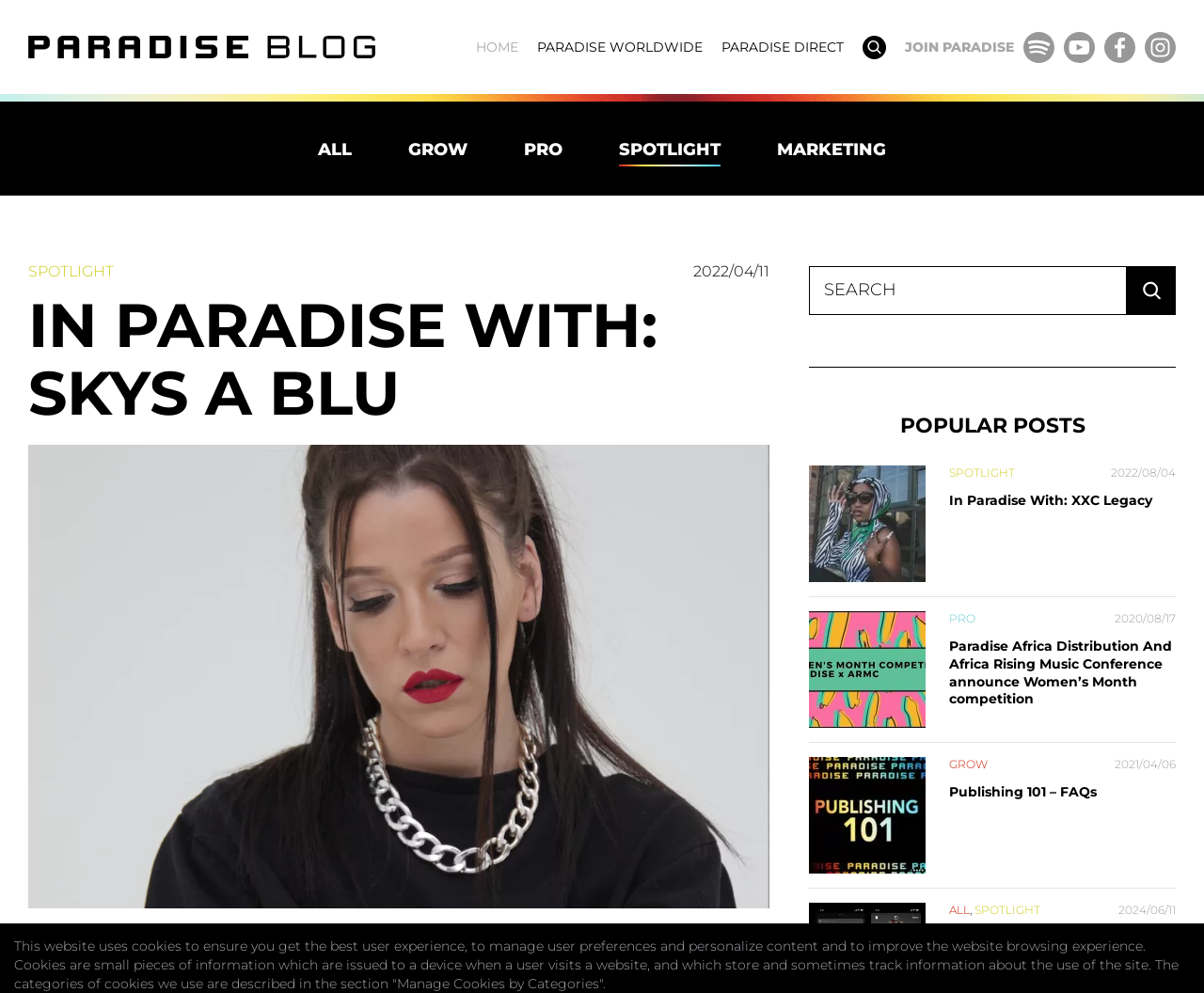What type of content is featured in the 'POPULAR POSTS' section?
Using the image, elaborate on the answer with as much detail as possible.

The 'POPULAR POSTS' section features a list of blog posts, including their titles, dates, and categories, which are likely to be popular or trending on the website.